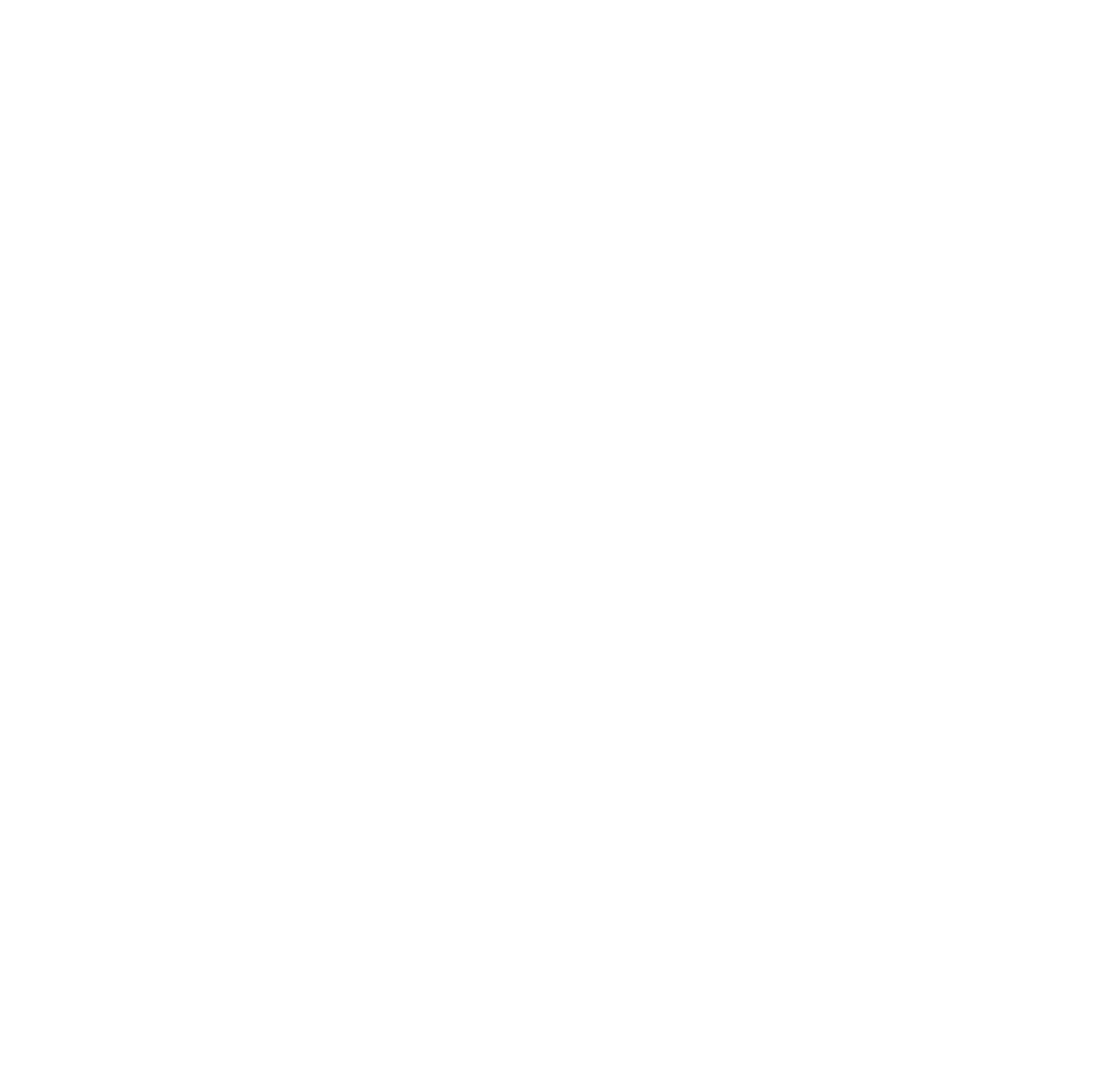Please provide the bounding box coordinates for the UI element as described: "aria-label="Apple Podcasts" title="Apple Podcasts"". The coordinates must be four floats between 0 and 1, represented as [left, top, right, bottom].

[0.909, 0.689, 0.928, 0.708]